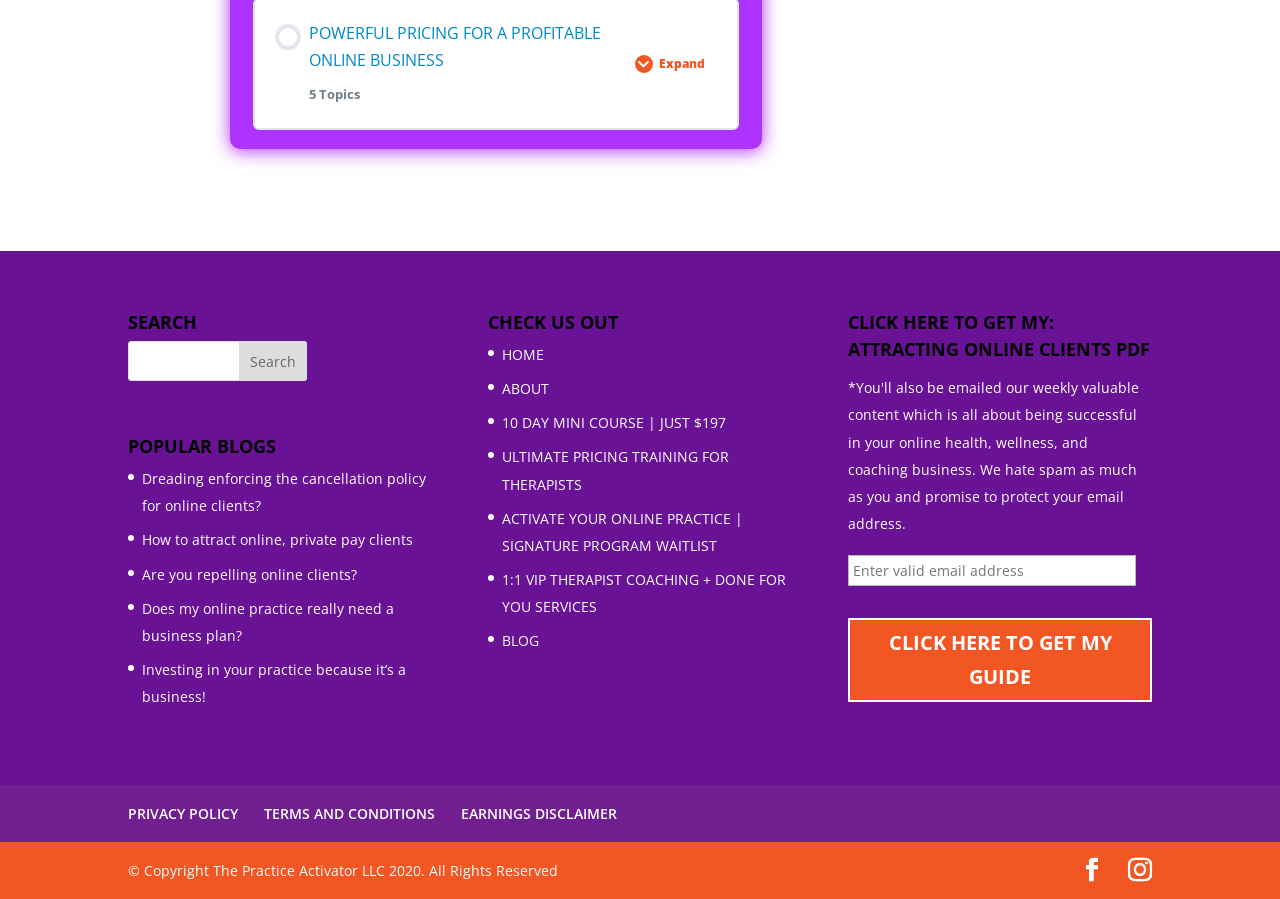Carefully examine the image and provide an in-depth answer to the question: What is the topic of the first lesson in the 'POWERFUL PRICING FOR A PROFITABLE ONLINE BUSINESS' course?

I looked at the links under the 'POWERFUL PRICING FOR A PROFITABLE ONLINE BUSINESS' course and found that the first lesson is 'POWERFUL PRICING FOUNDATIONAL TRAINING'. This suggests that the topic of the first lesson is Foundational Training.